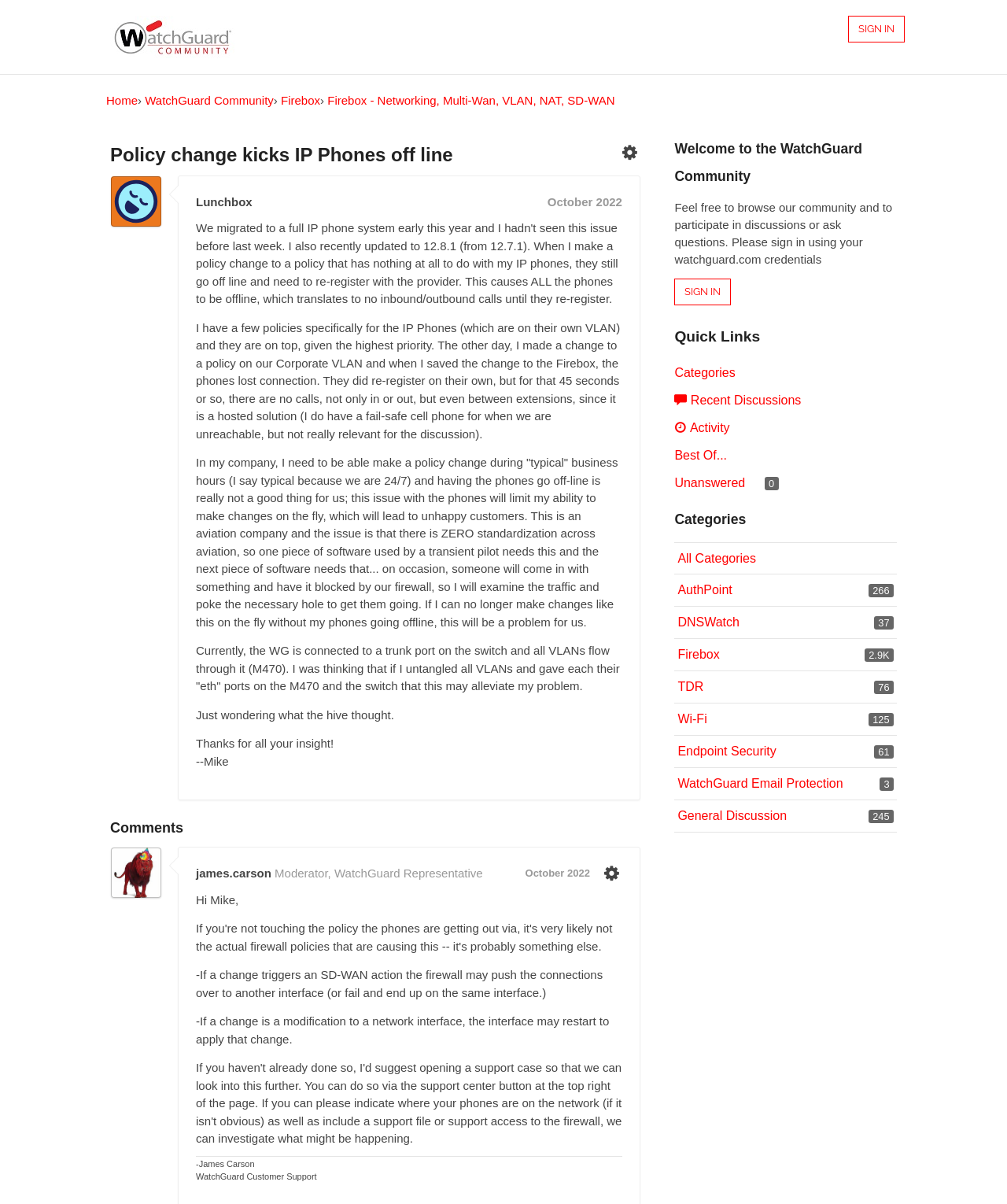What is the role of james.carson?
Please respond to the question with a detailed and well-explained answer.

The role of james.carson can be found in his response to the discussion, where it says 'Moderator, WatchGuard Representative' below his username.